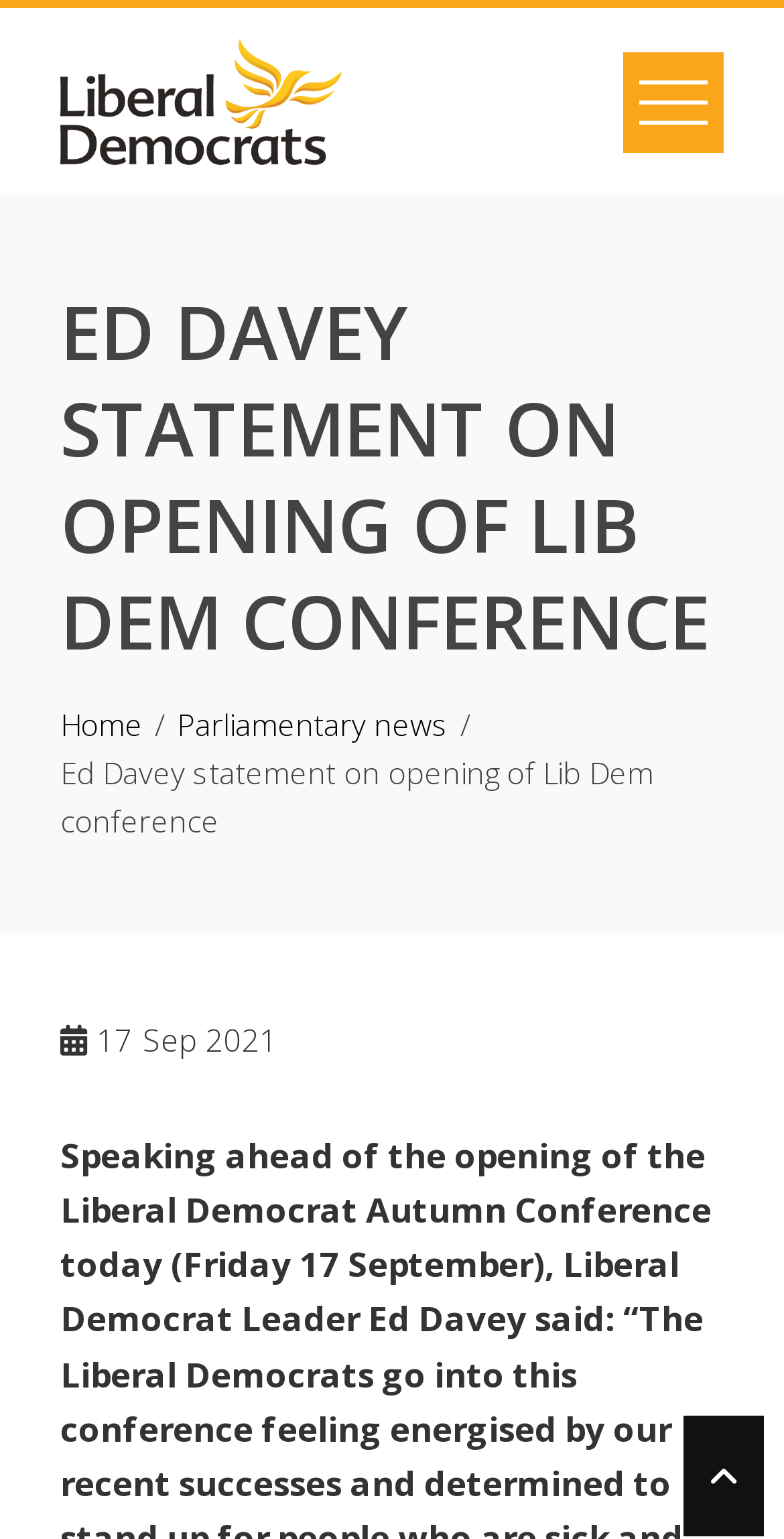Extract the main title from the webpage and generate its text.

ED DAVEY STATEMENT ON OPENING OF LIB DEM CONFERENCE